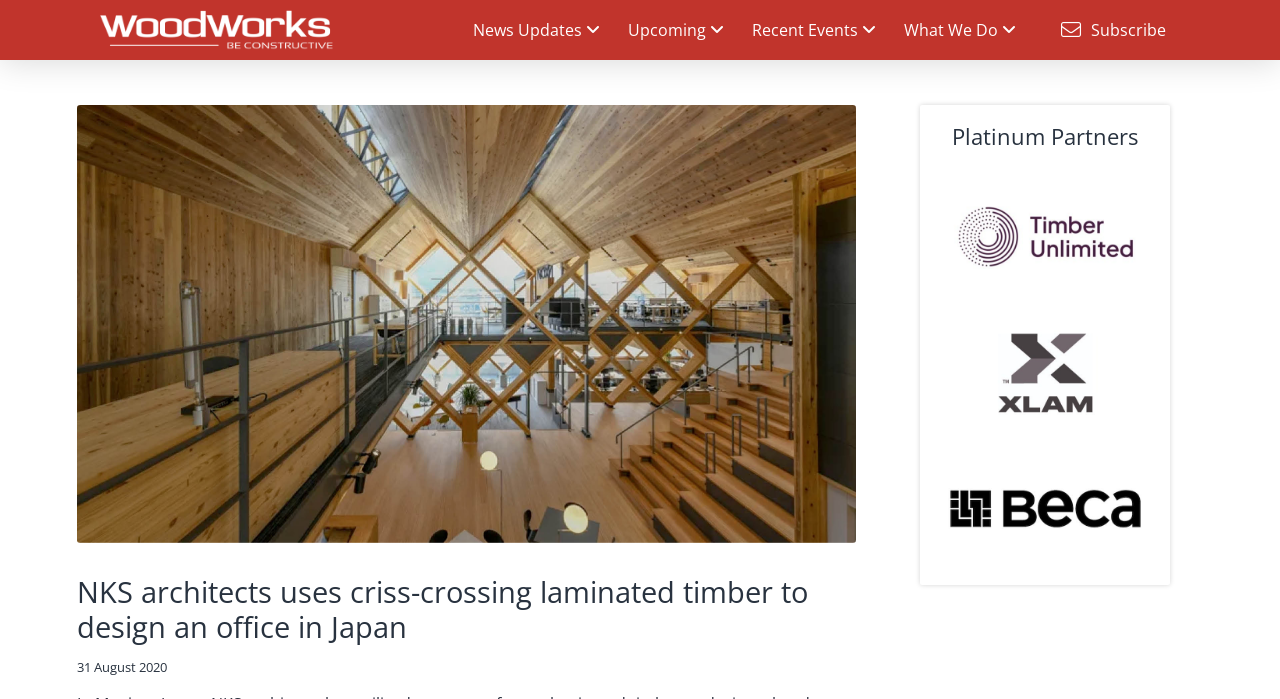Analyze the image and provide a detailed answer to the question: What is the purpose of the button on the top right?

I can see that the button has a description 'Toggle Modal Content' and it has a popup menu, which suggests that the purpose of the button is to toggle the modal content.